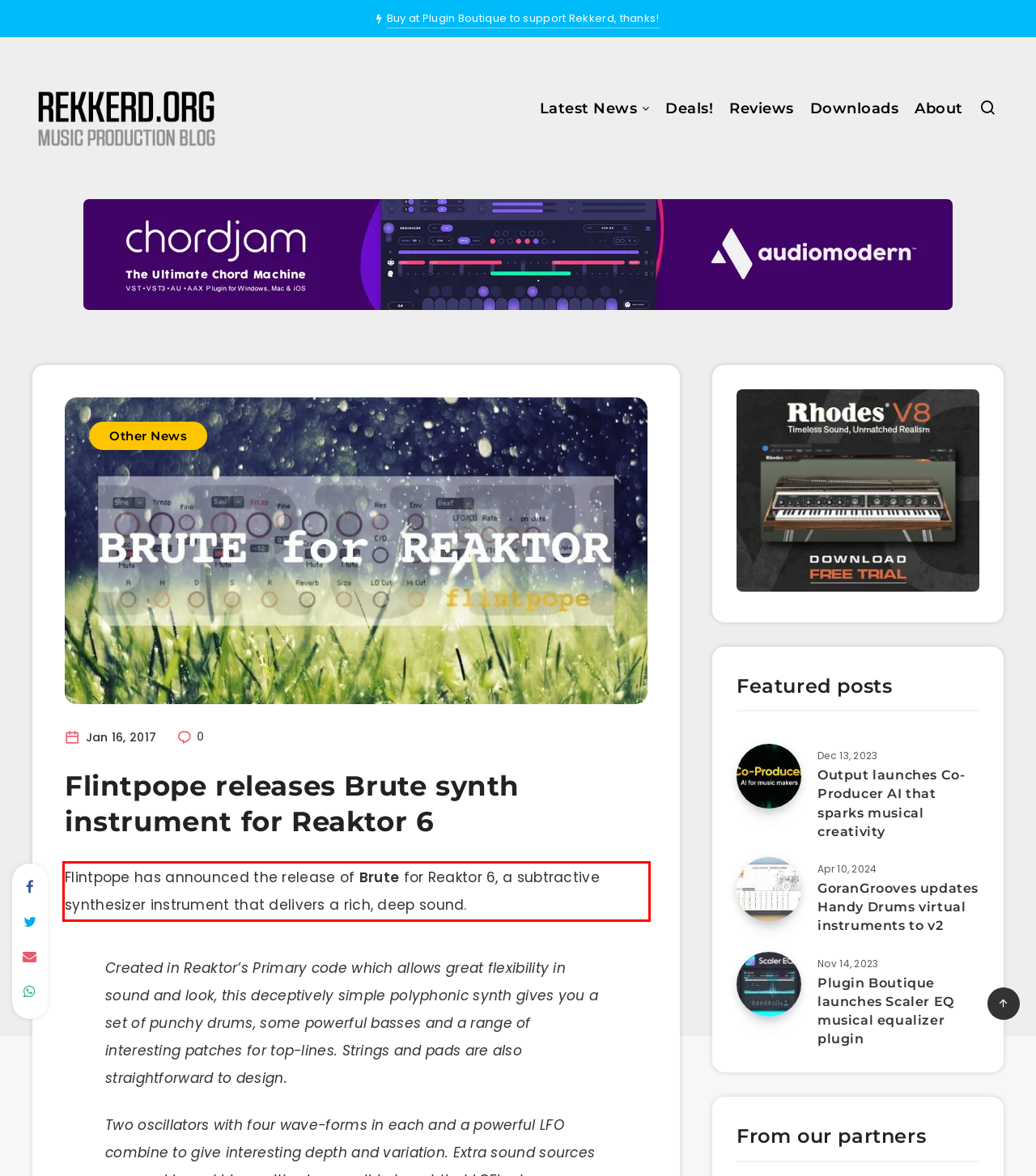Given a webpage screenshot, locate the red bounding box and extract the text content found inside it.

Flintpope has announced the release of Brute for Reaktor 6, a subtractive synthesizer instrument that delivers a rich, deep sound.